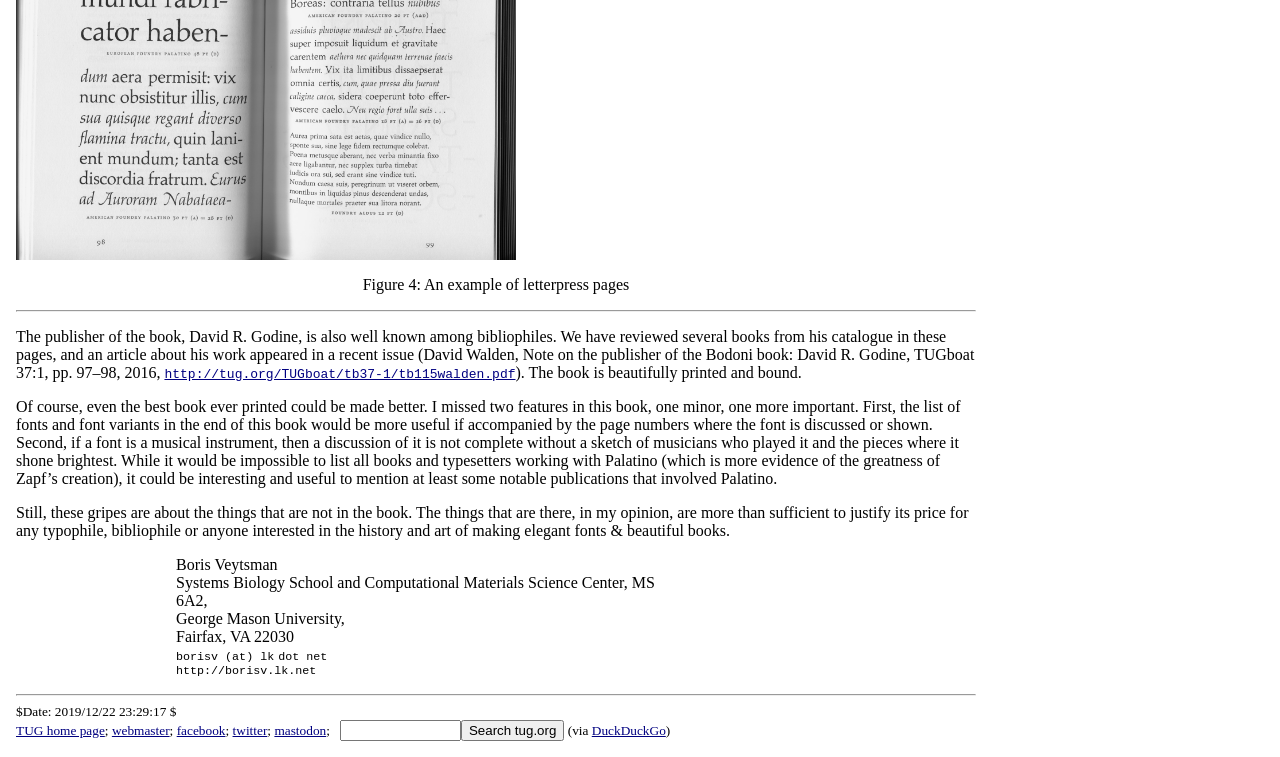Provide the bounding box coordinates of the HTML element this sentence describes: "TUG home page". The bounding box coordinates consist of four float numbers between 0 and 1, i.e., [left, top, right, bottom].

[0.012, 0.955, 0.082, 0.975]